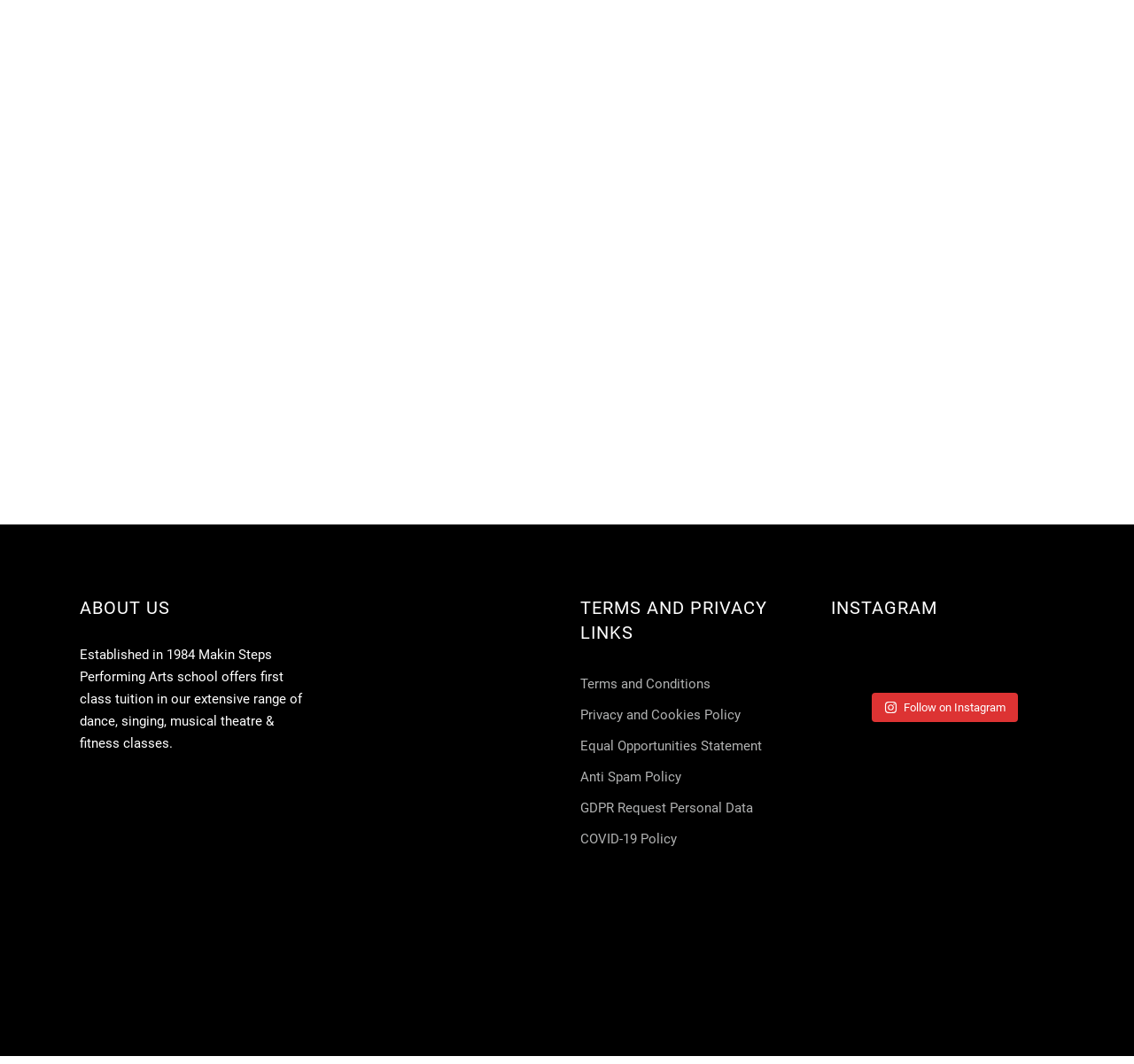What is the anniversary being celebrated? Refer to the image and provide a one-word or short phrase answer.

40th